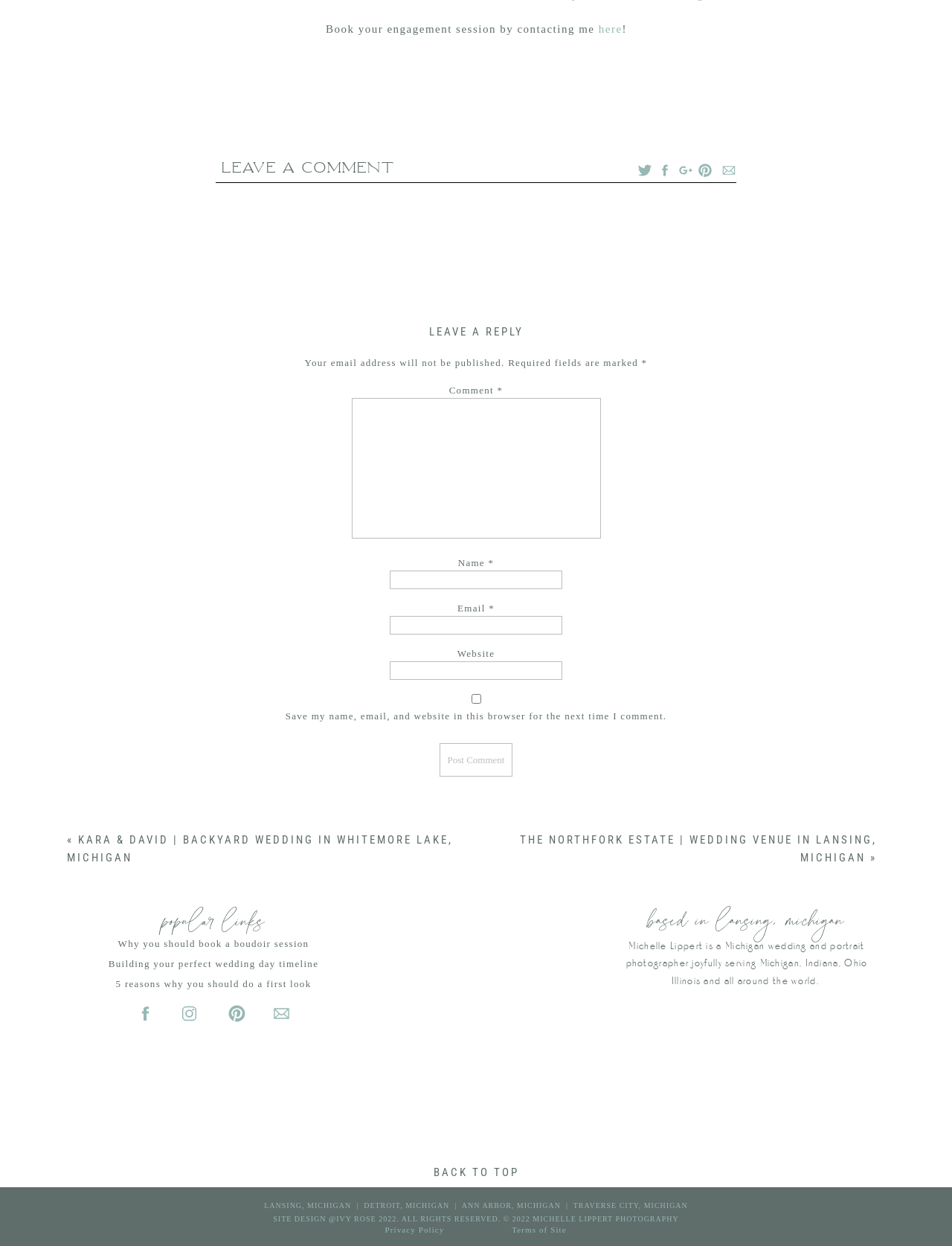What is the photographer's name?
Refer to the screenshot and answer in one word or phrase.

Michelle Lippert